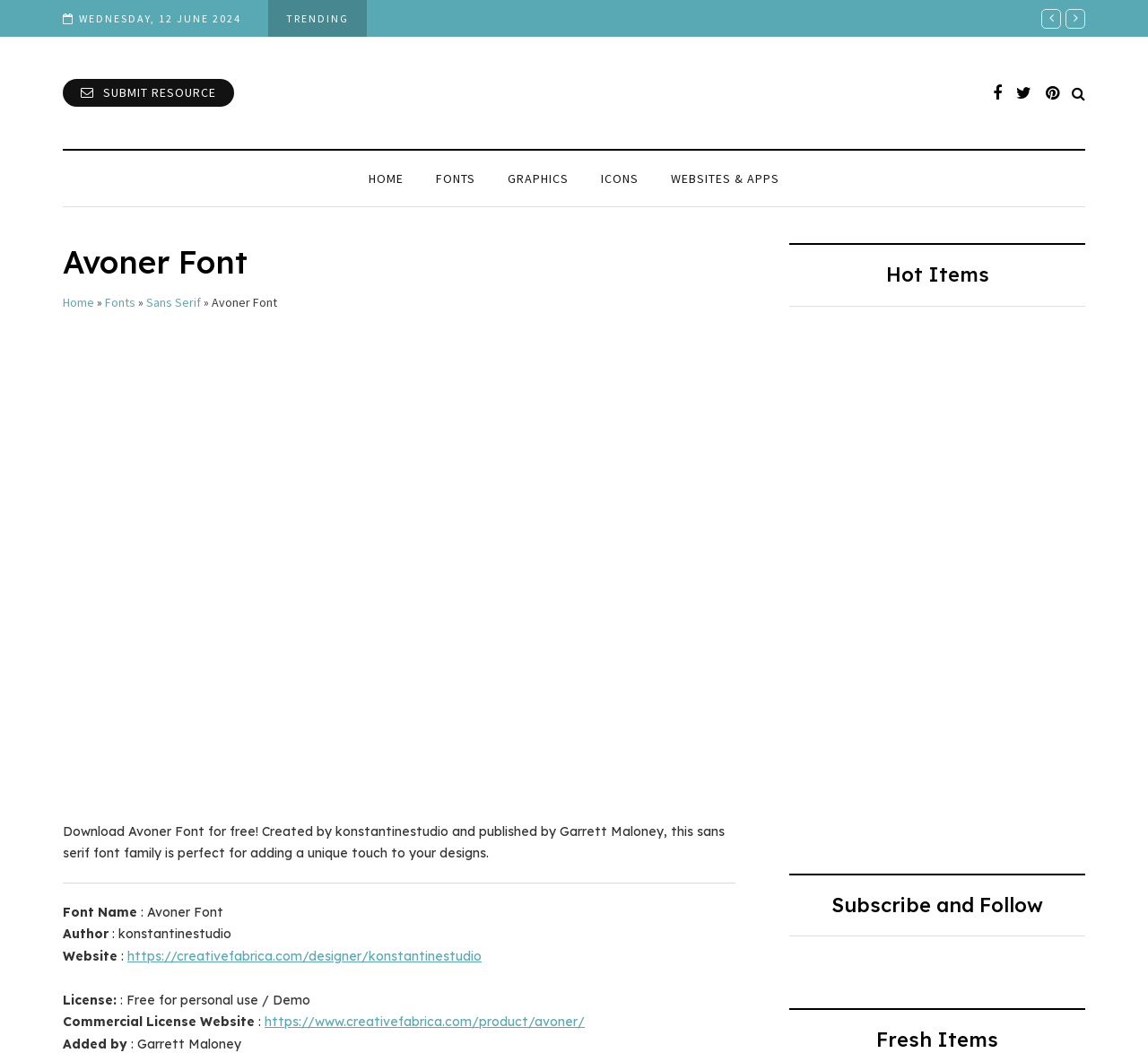Determine the bounding box coordinates of the target area to click to execute the following instruction: "View Kayla Outline Font details."

[0.688, 0.501, 0.781, 0.54]